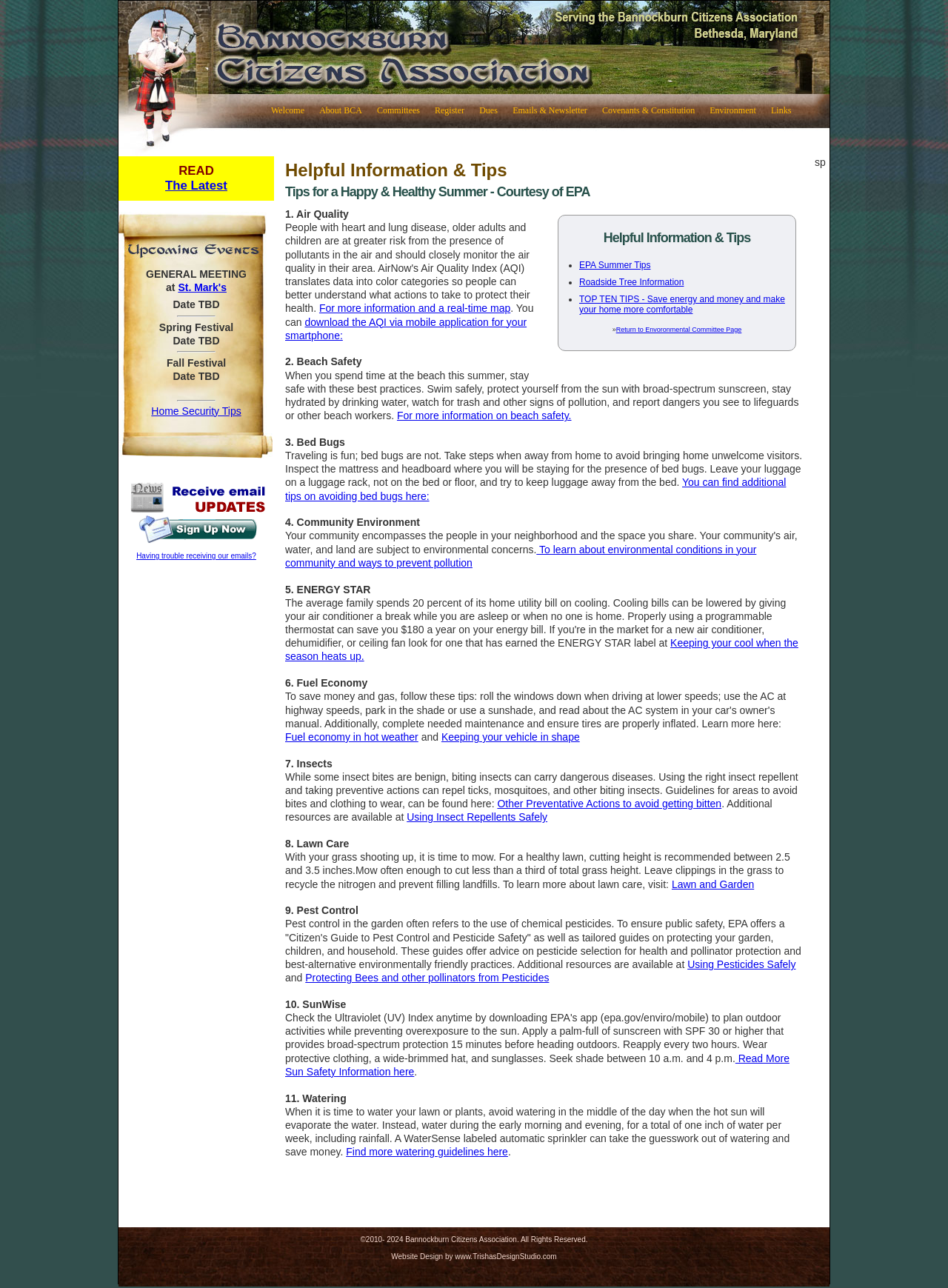How many general meeting events are mentioned on the webpage?
Based on the image, provide your answer in one word or phrase.

1